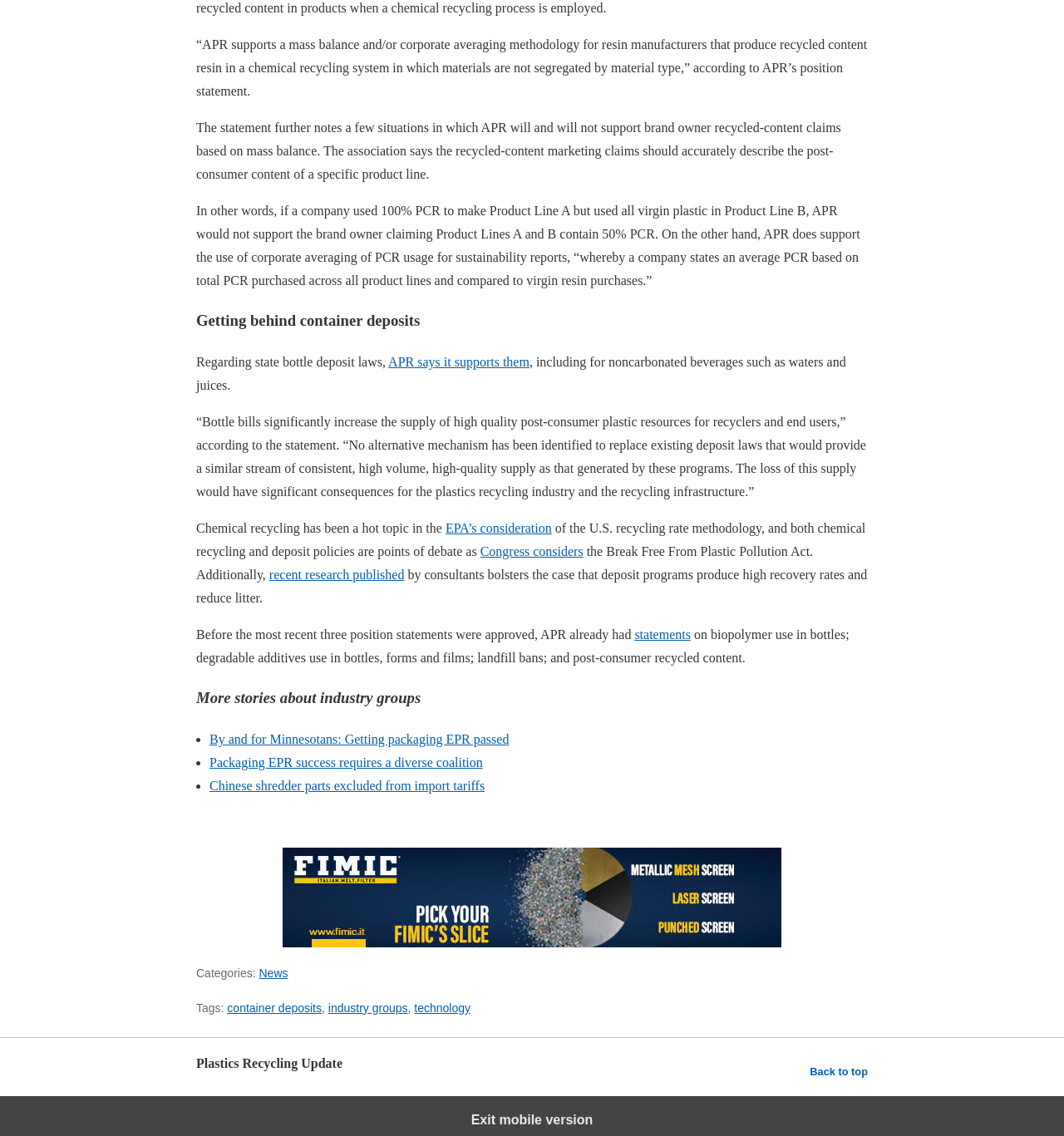Reply to the question below using a single word or brief phrase:
What type of laws does APR support?

Bottle deposit laws